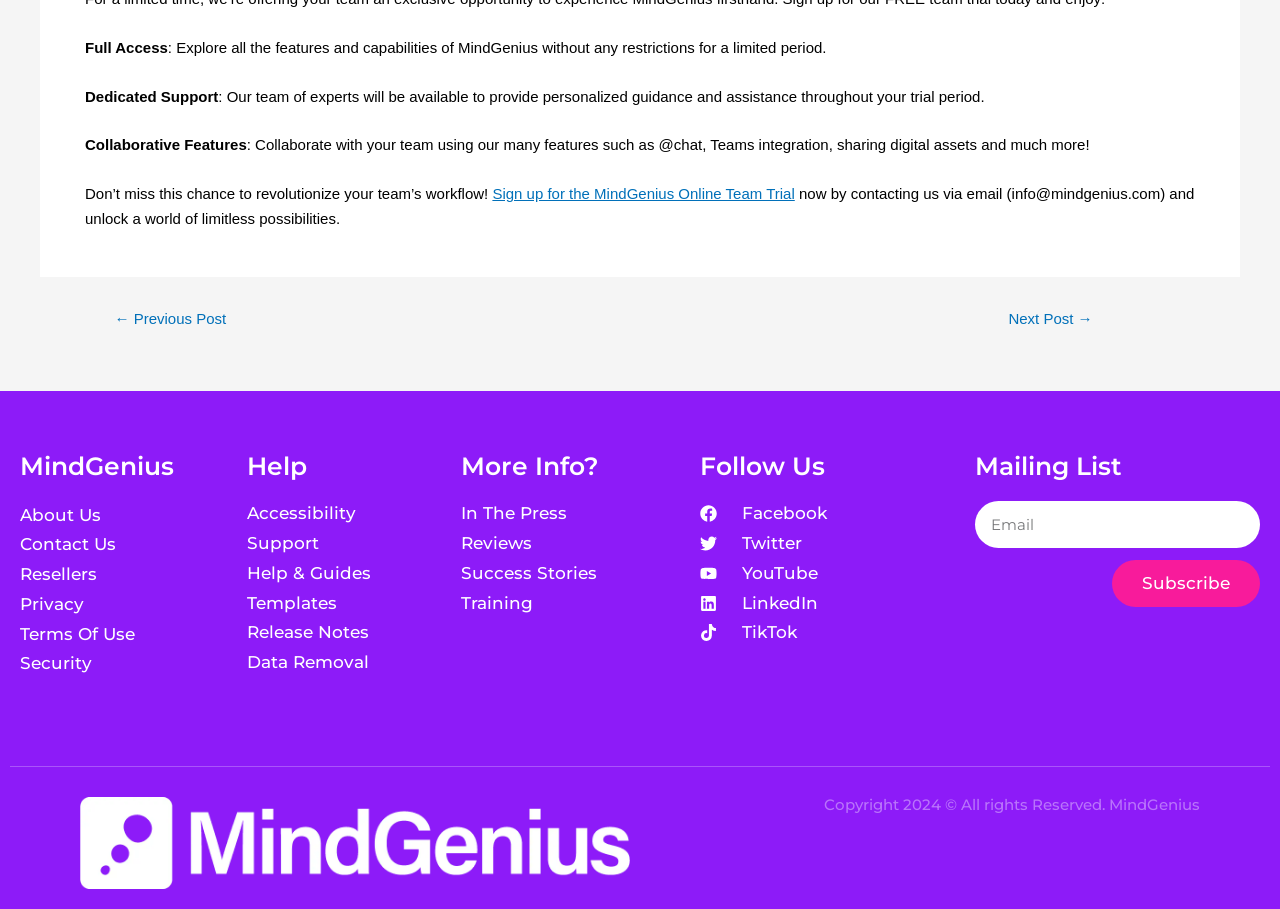Please specify the bounding box coordinates of the clickable section necessary to execute the following command: "Contact us via email".

[0.066, 0.204, 0.933, 0.25]